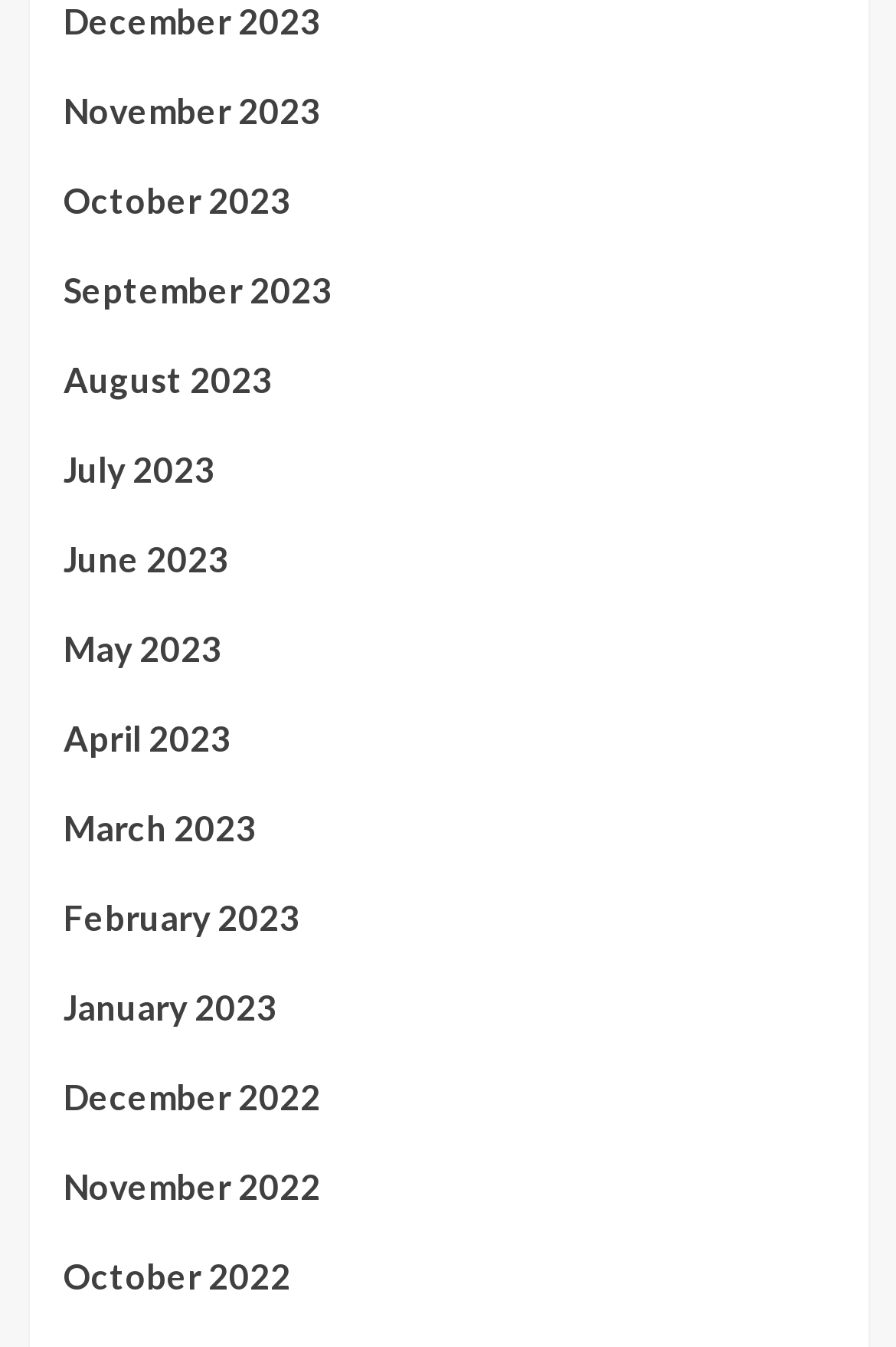Please find the bounding box coordinates for the clickable element needed to perform this instruction: "View January 2023".

[0.071, 0.727, 0.929, 0.794]